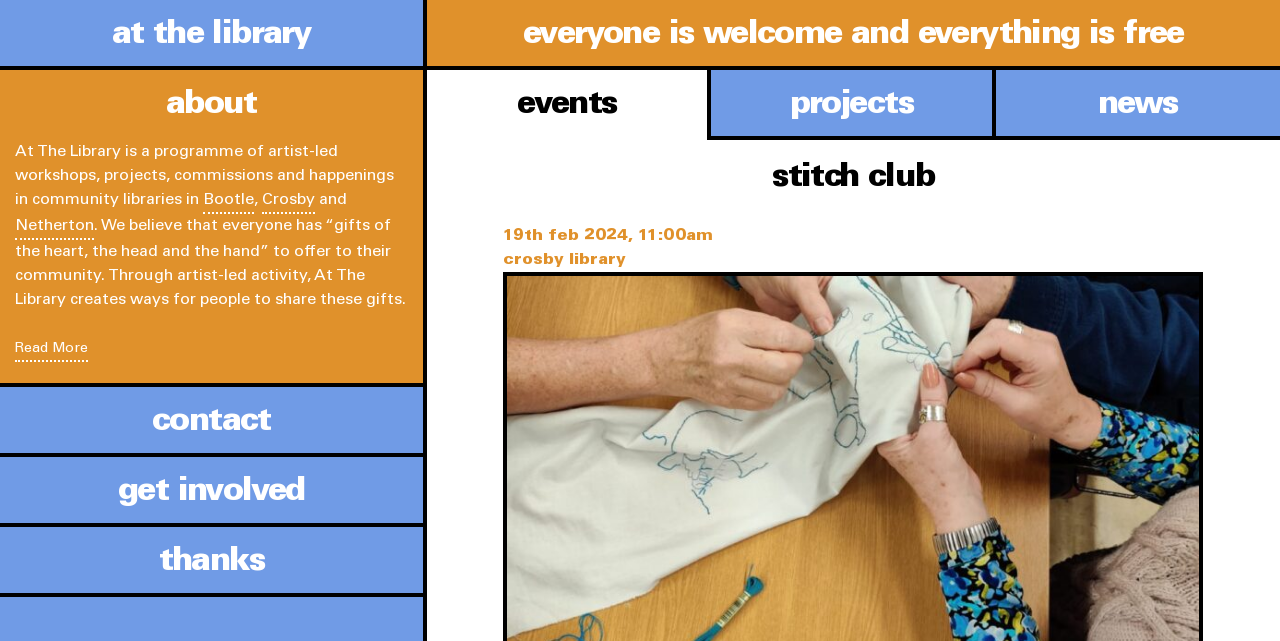Please determine the bounding box coordinates of the section I need to click to accomplish this instruction: "go to 'events'".

[0.333, 0.109, 0.556, 0.218]